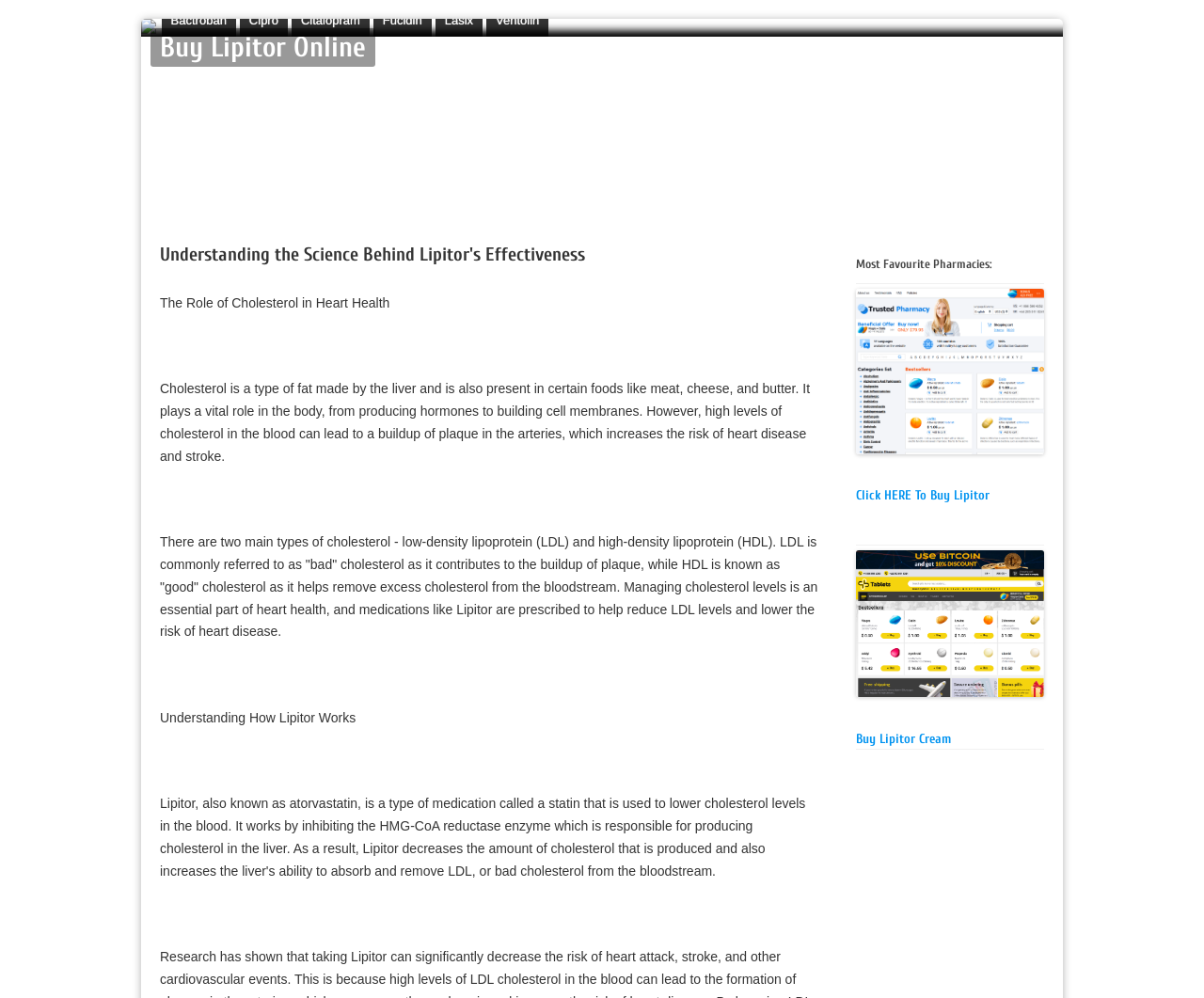What can be done to buy Lipitor?
Respond to the question with a well-detailed and thorough answer.

Based on the webpage's content, specifically the heading 'Click HERE To Buy Lipitor' and the corresponding link, it is clear that one can click on the 'Click HERE To Buy Lipitor' link to buy Lipitor.